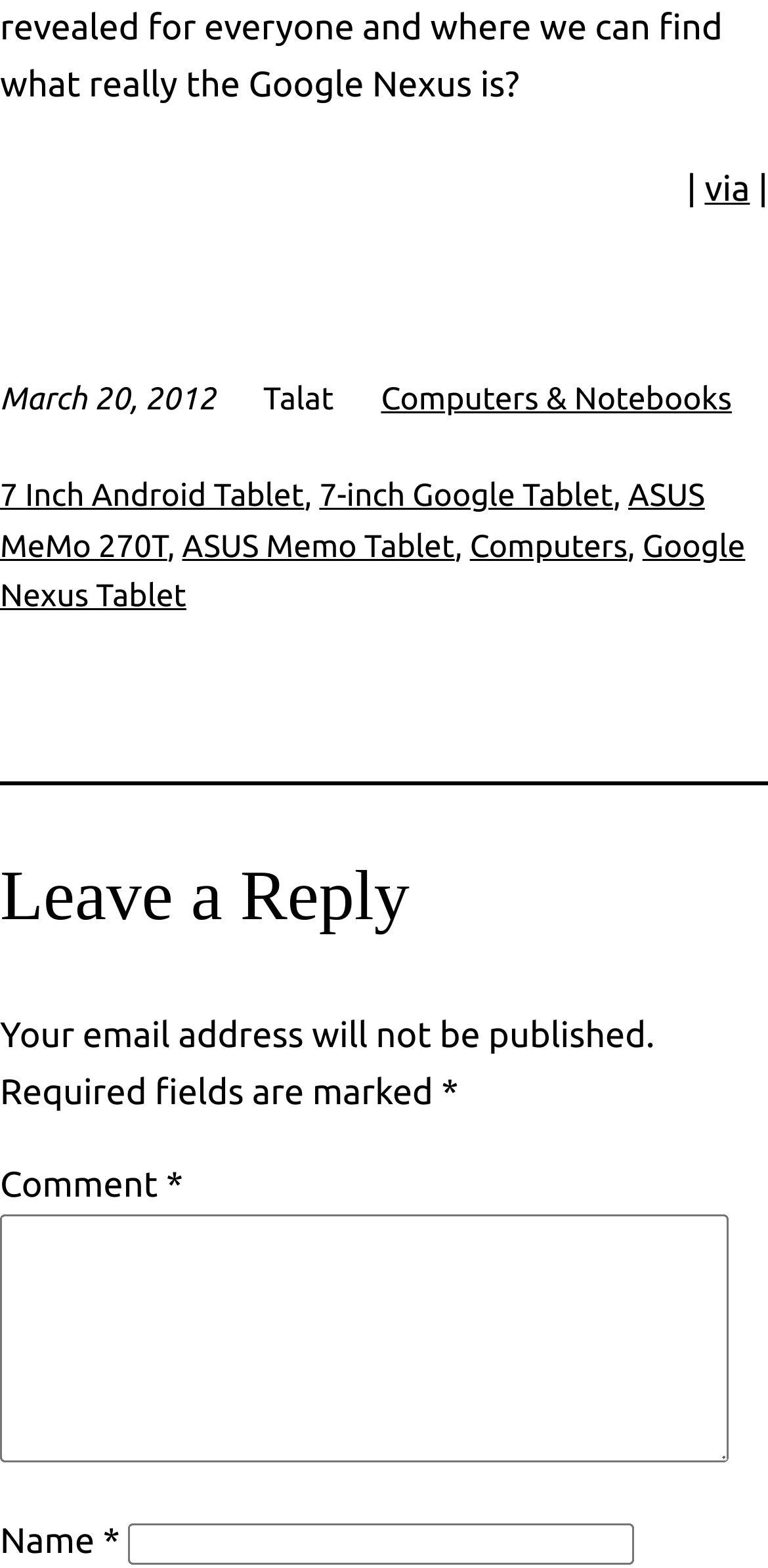Find the bounding box coordinates of the clickable element required to execute the following instruction: "Click on the '7 Inch Android Tablet' link". Provide the coordinates as four float numbers between 0 and 1, i.e., [left, top, right, bottom].

[0.0, 0.305, 0.396, 0.328]